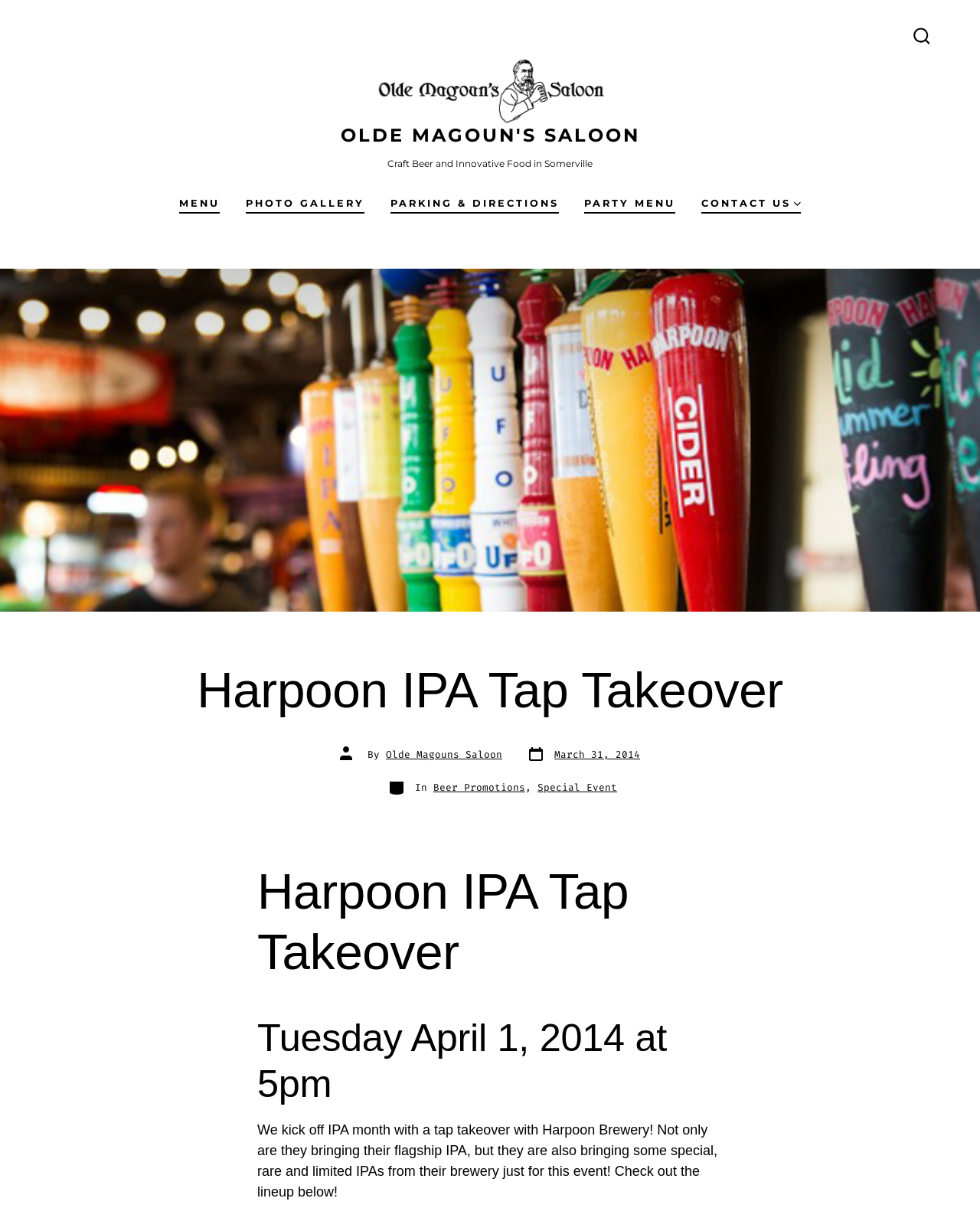Find the bounding box coordinates of the clickable area that will achieve the following instruction: "Contact us".

[0.715, 0.158, 0.817, 0.176]